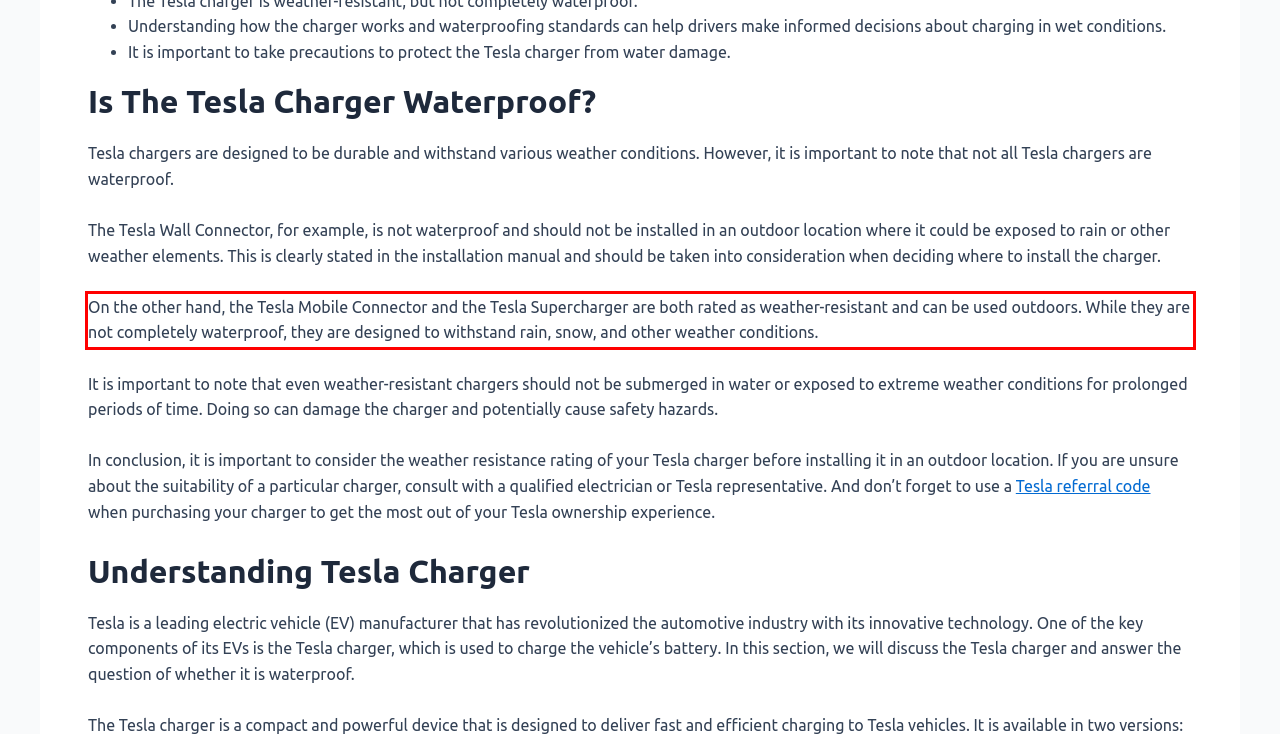You are presented with a webpage screenshot featuring a red bounding box. Perform OCR on the text inside the red bounding box and extract the content.

On the other hand, the Tesla Mobile Connector and the Tesla Supercharger are both rated as weather-resistant and can be used outdoors. While they are not completely waterproof, they are designed to withstand rain, snow, and other weather conditions.